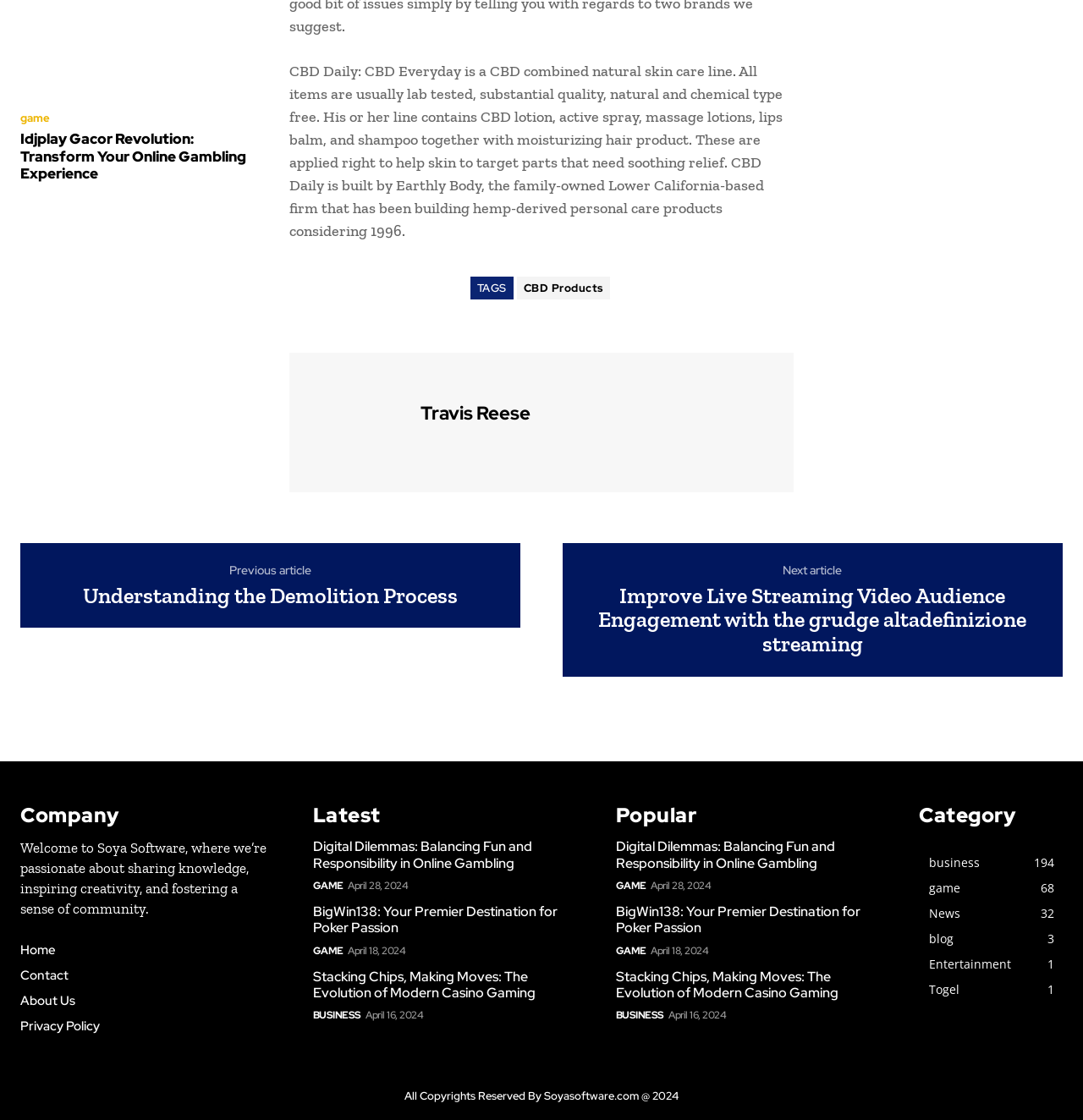How many links are there in the 'Popular' section?
Please respond to the question with a detailed and well-explained answer.

The 'Popular' section is located at the bottom of the webpage. There are 3 links listed in this section: 'Digital Dilemmas: Balancing Fun and Responsibility in Online Gambling', 'BigWin138: Your Premier Destination for Poker Passion', and 'Stacking Chips, Making Moves: The Evolution of Modern Casino Gaming'.